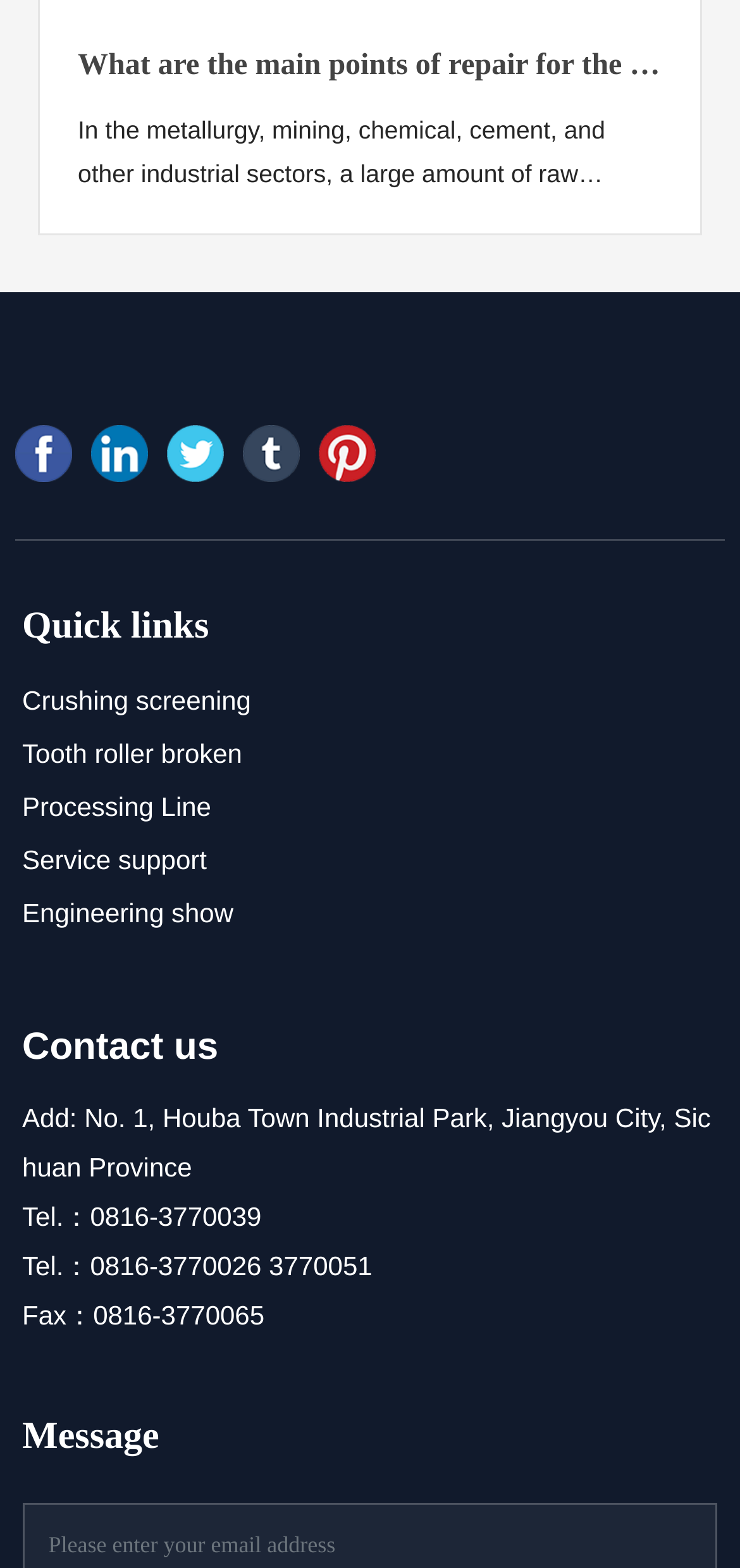What is the industry sector mentioned in the text?
Please provide a comprehensive and detailed answer to the question.

The text mentions that 'In the metallurgy, mining, chemical, cement, and other industrial sectors, a large amount of raw materials and reused waste materials are required to be processed by crushers every year.' This indicates that the industry sector mentioned is metallurgy, mining, chemical, cement, and other related industries.